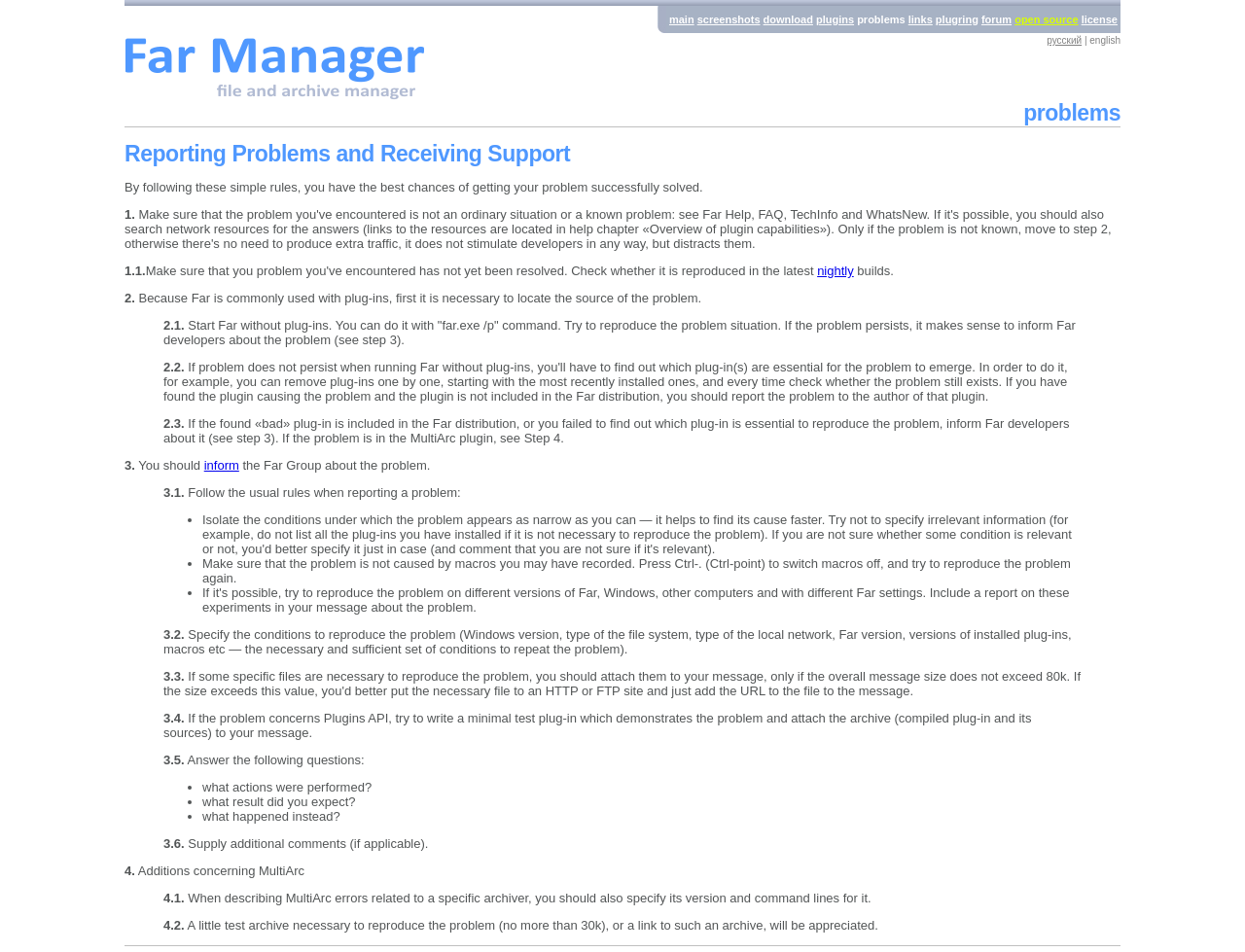Can you show the bounding box coordinates of the region to click on to complete the task described in the instruction: "click on the main link"?

[0.537, 0.014, 0.558, 0.027]